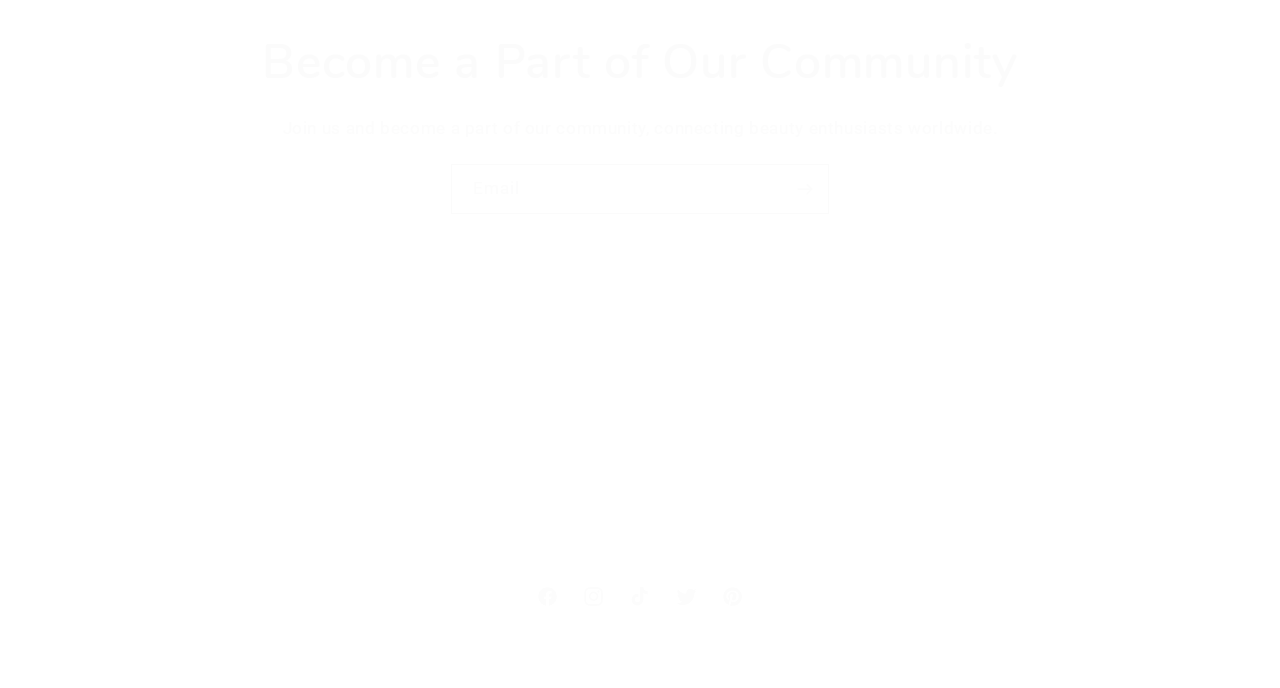What is the topic of the 'About Us' section?
Can you provide an in-depth and detailed response to the question?

The 'About Us' section contains links to 'Our Company', 'Wholesale Program', and 'Contact Us', suggesting that it provides information about the company, its programs, and how to get in touch with them.